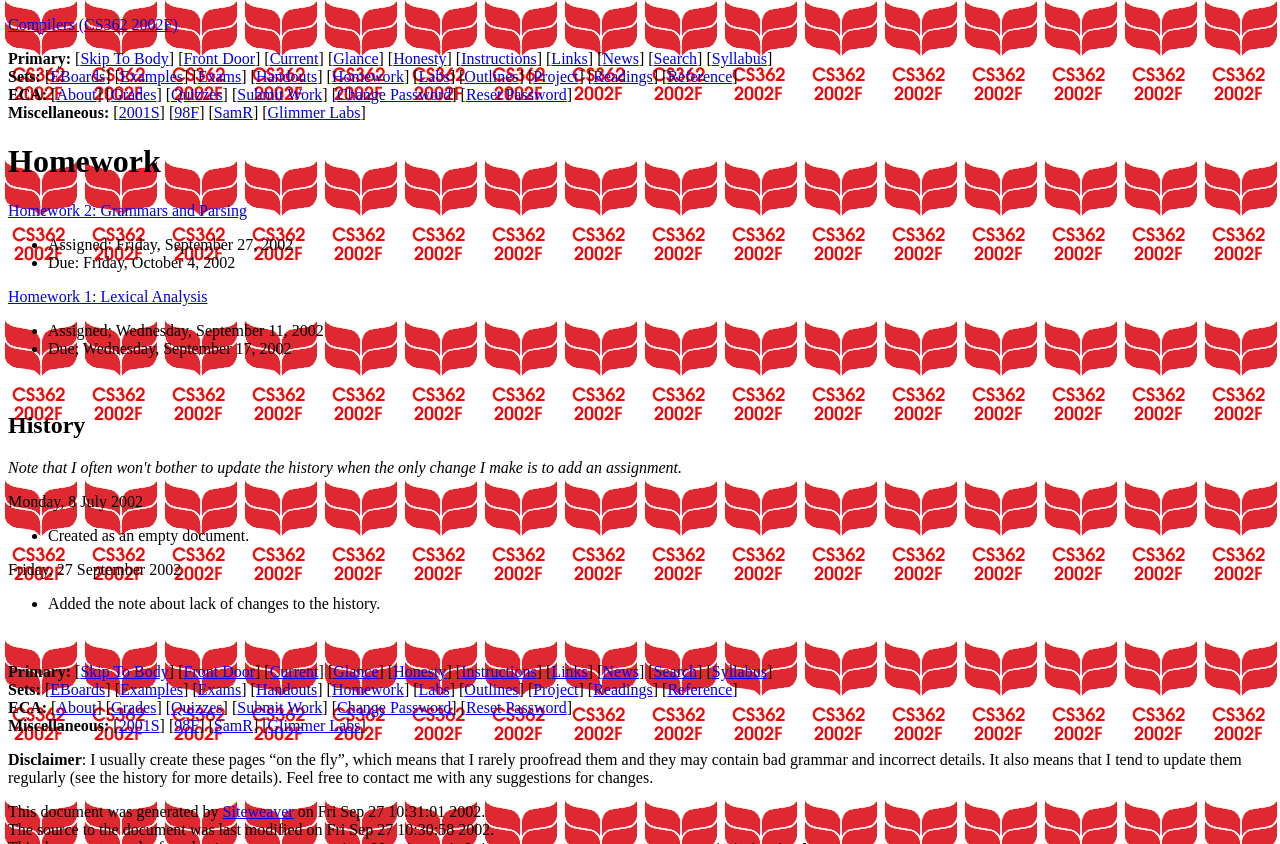What is the primary link on the webpage?
Provide a one-word or short-phrase answer based on the image.

Skip To Body